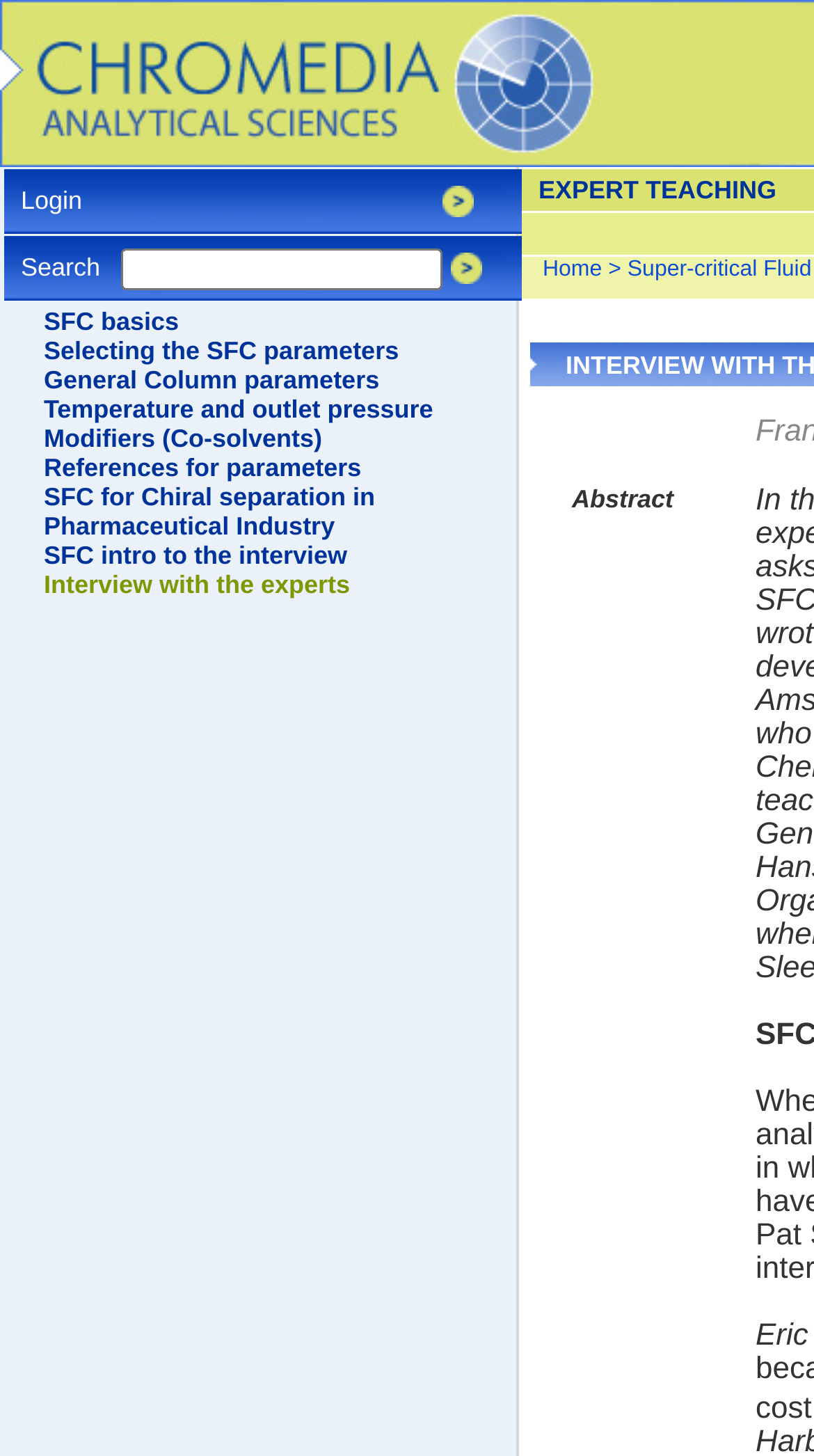Please answer the following question using a single word or phrase: 
How many links are there on the webpage?

13